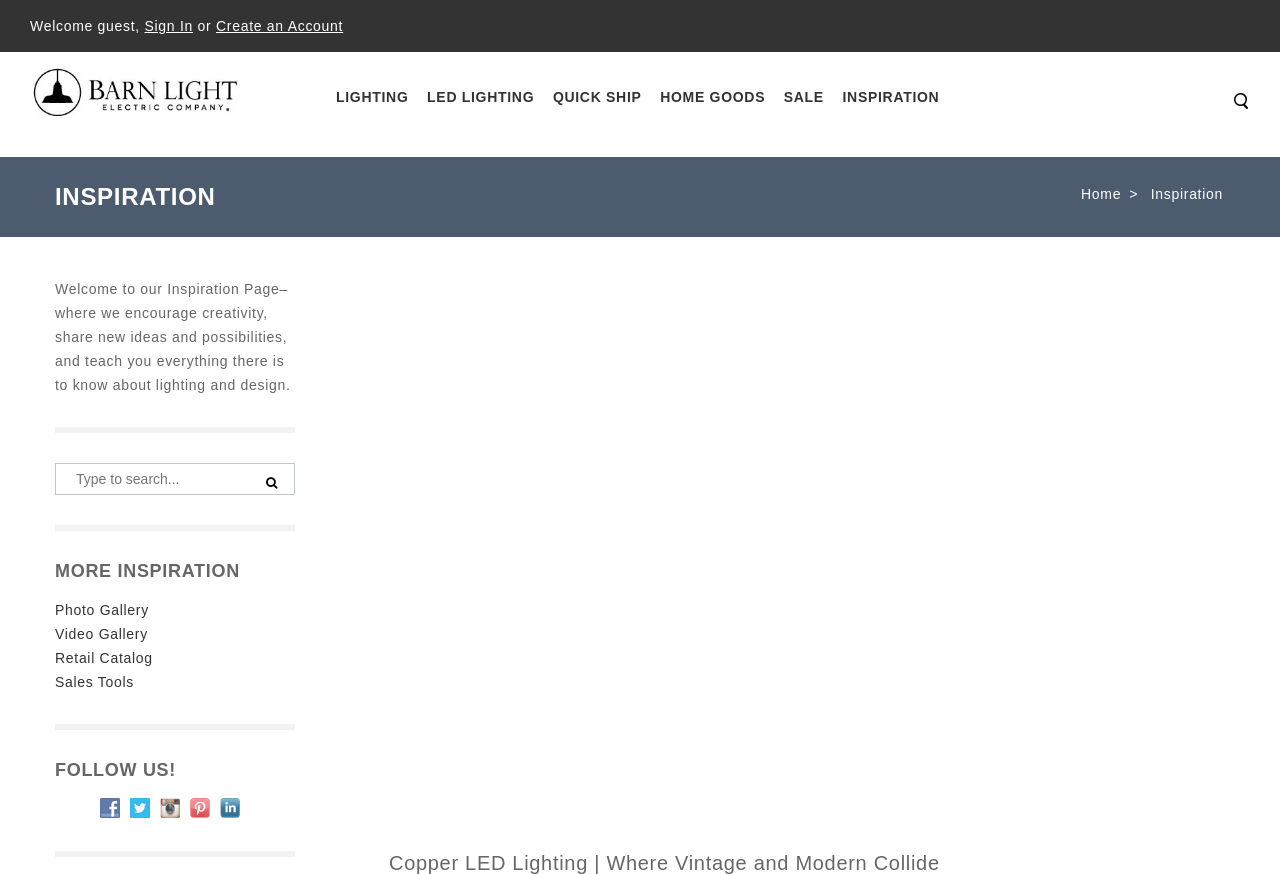What social media platforms can users follow the company on?
Refer to the screenshot and deliver a thorough answer to the question presented.

The webpage features a section dedicated to following the company on various social media platforms, including Facebook, Twitter, Instagram, Pinterest, and LinkedIn, with links and icons for each platform.